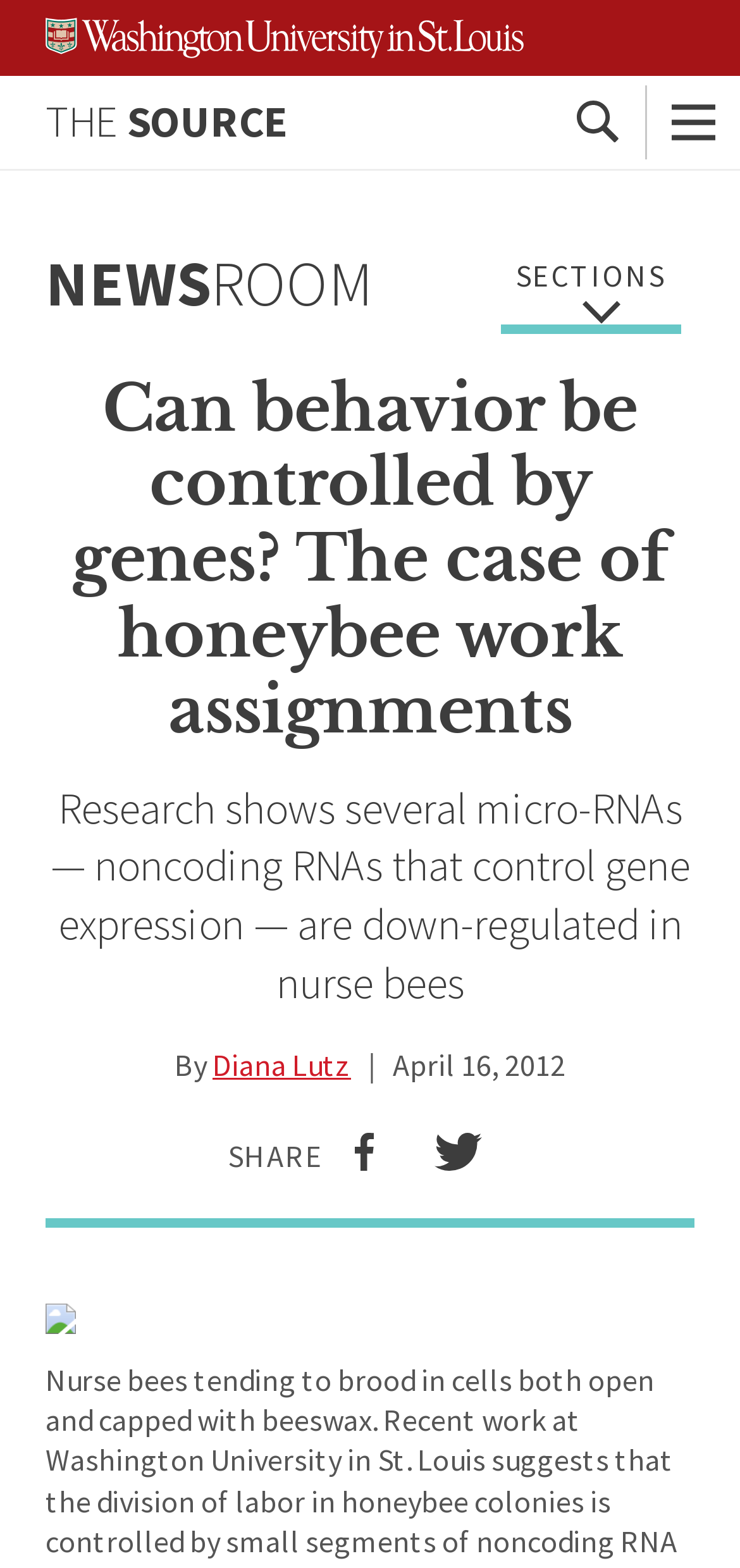Please identify the bounding box coordinates of the element I need to click to follow this instruction: "Click the 'Share on facebook' link".

[0.438, 0.722, 0.547, 0.753]